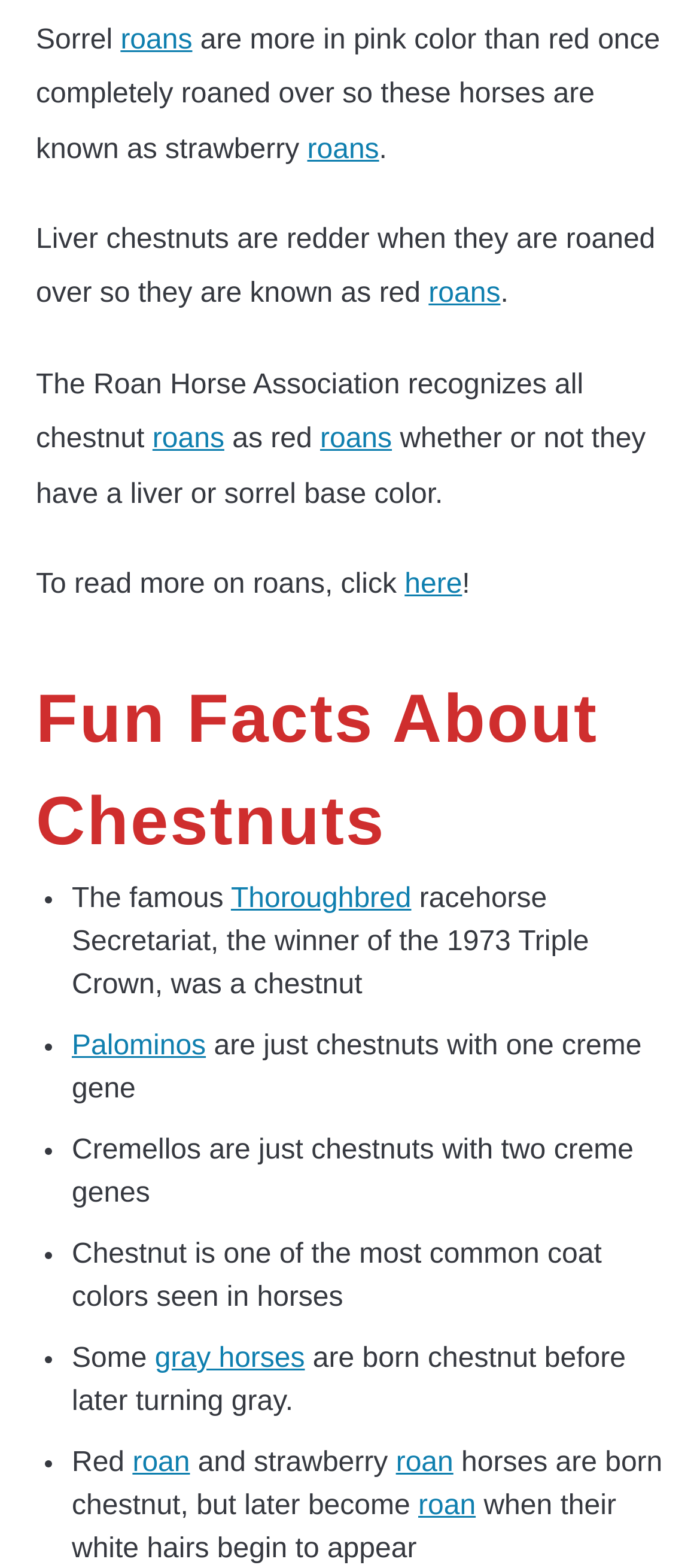Provide a one-word or short-phrase response to the question:
What is the Roan Horse Association's stance on chestnuts?

They recognize all chestnuts as red